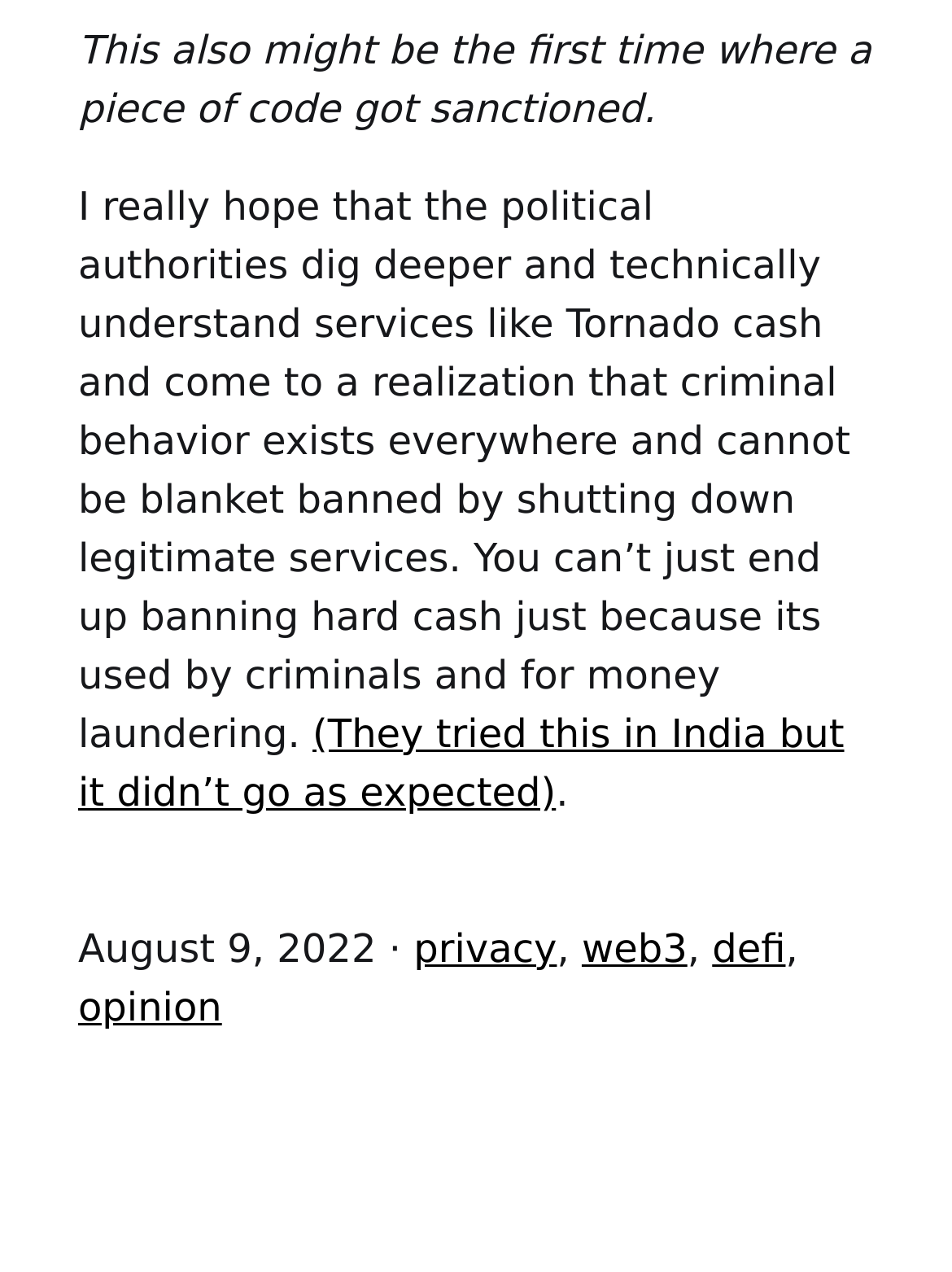Can you give a detailed response to the following question using the information from the image? What is the author's opinion on banning legitimate services?

I understood the author's opinion by reading the main text, which states that 'You can’t just end up banning hard cash just because its used by criminals and for money laundering.' This suggests that the author is against blanket bans on legitimate services, even if they are sometimes used for criminal activities.